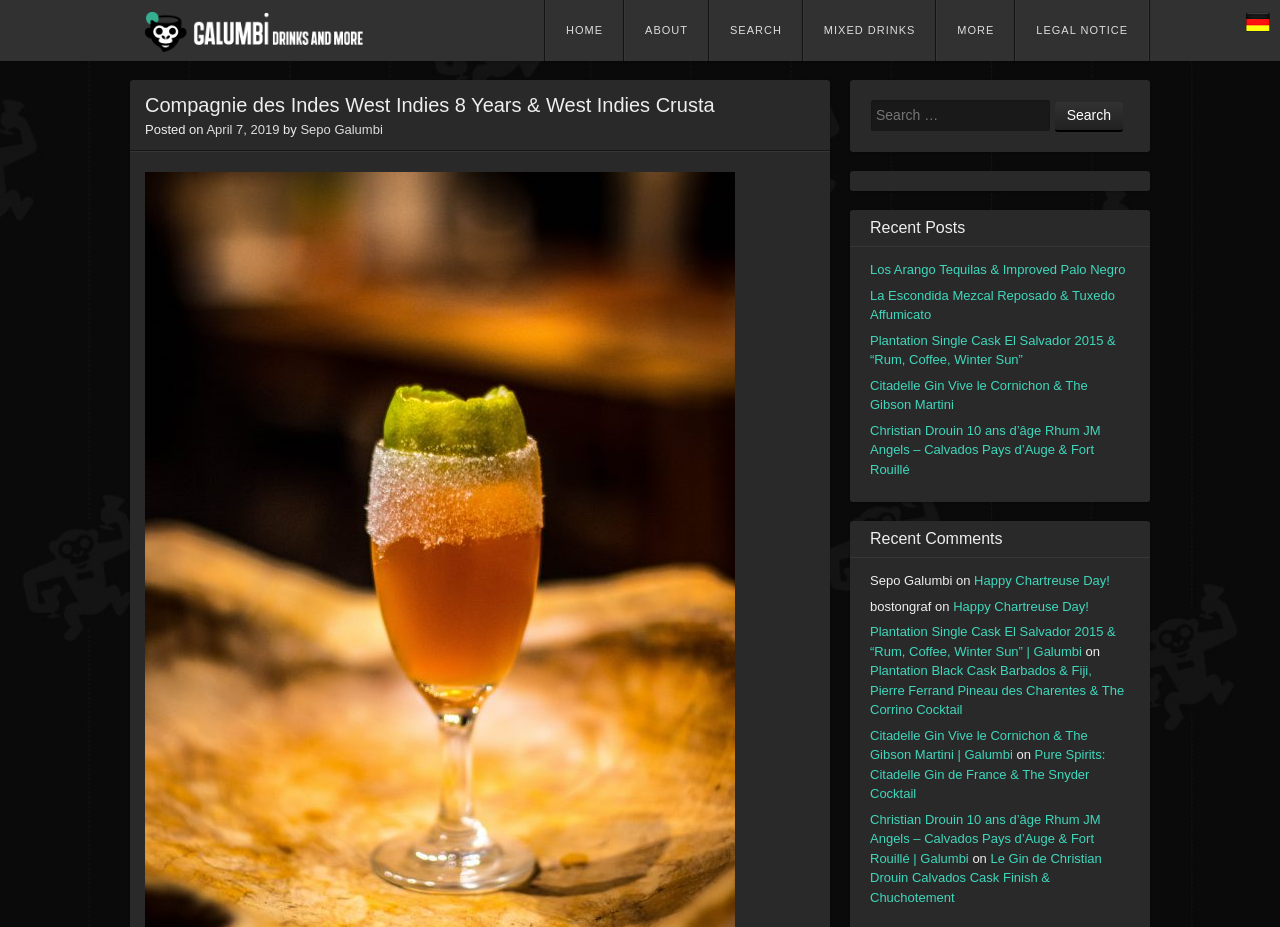Locate the bounding box coordinates of the area you need to click to fulfill this instruction: 'Go to the HOME page'. The coordinates must be in the form of four float numbers ranging from 0 to 1: [left, top, right, bottom].

[0.426, 0.0, 0.487, 0.065]